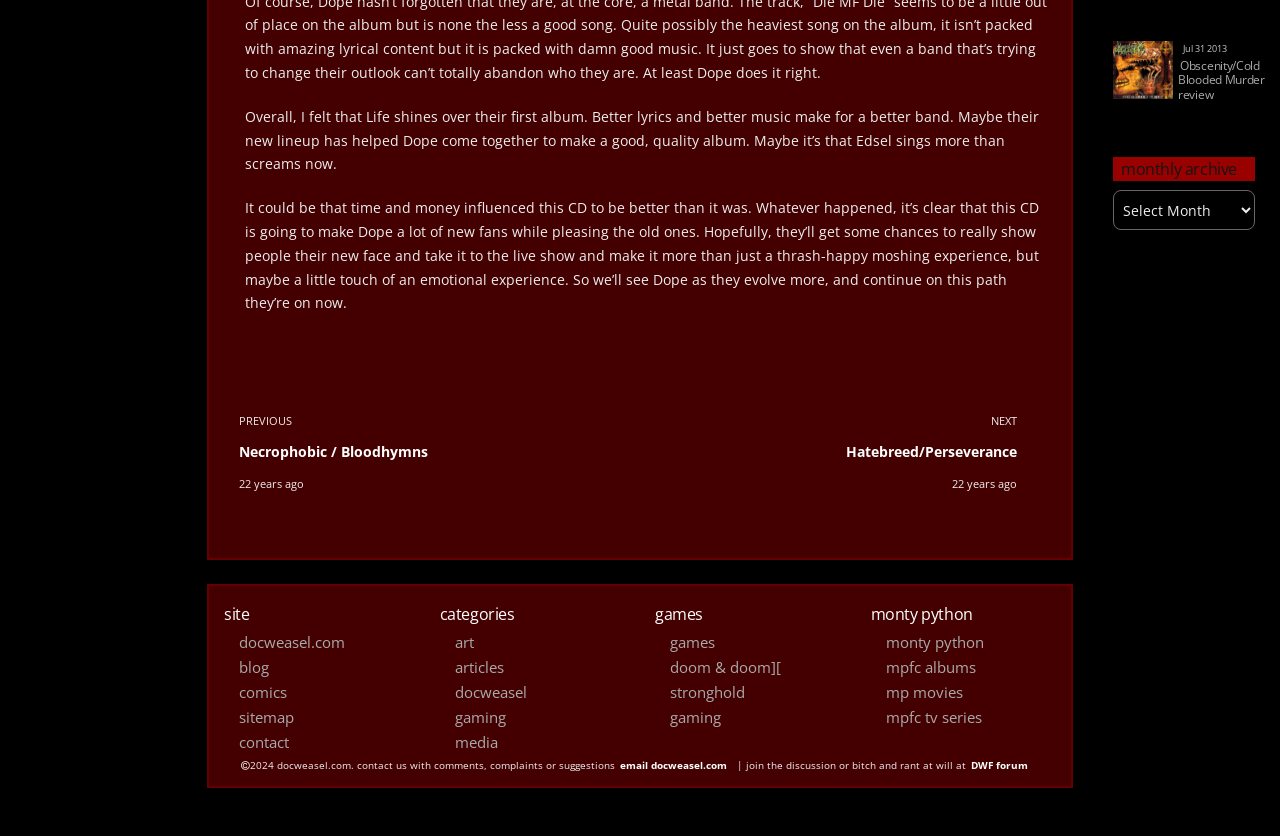Find the bounding box coordinates for the UI element that matches this description: "Next Hatebreed/Perseverance22 years ago".

[0.491, 0.475, 0.795, 0.627]